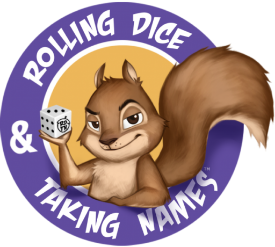Please provide a comprehensive answer to the question below using the information from the image: What is the cartoon character holding?

According to the caption, the cartoon squirrel at the center of the logo is holding a die in one hand while striking a confident pose.